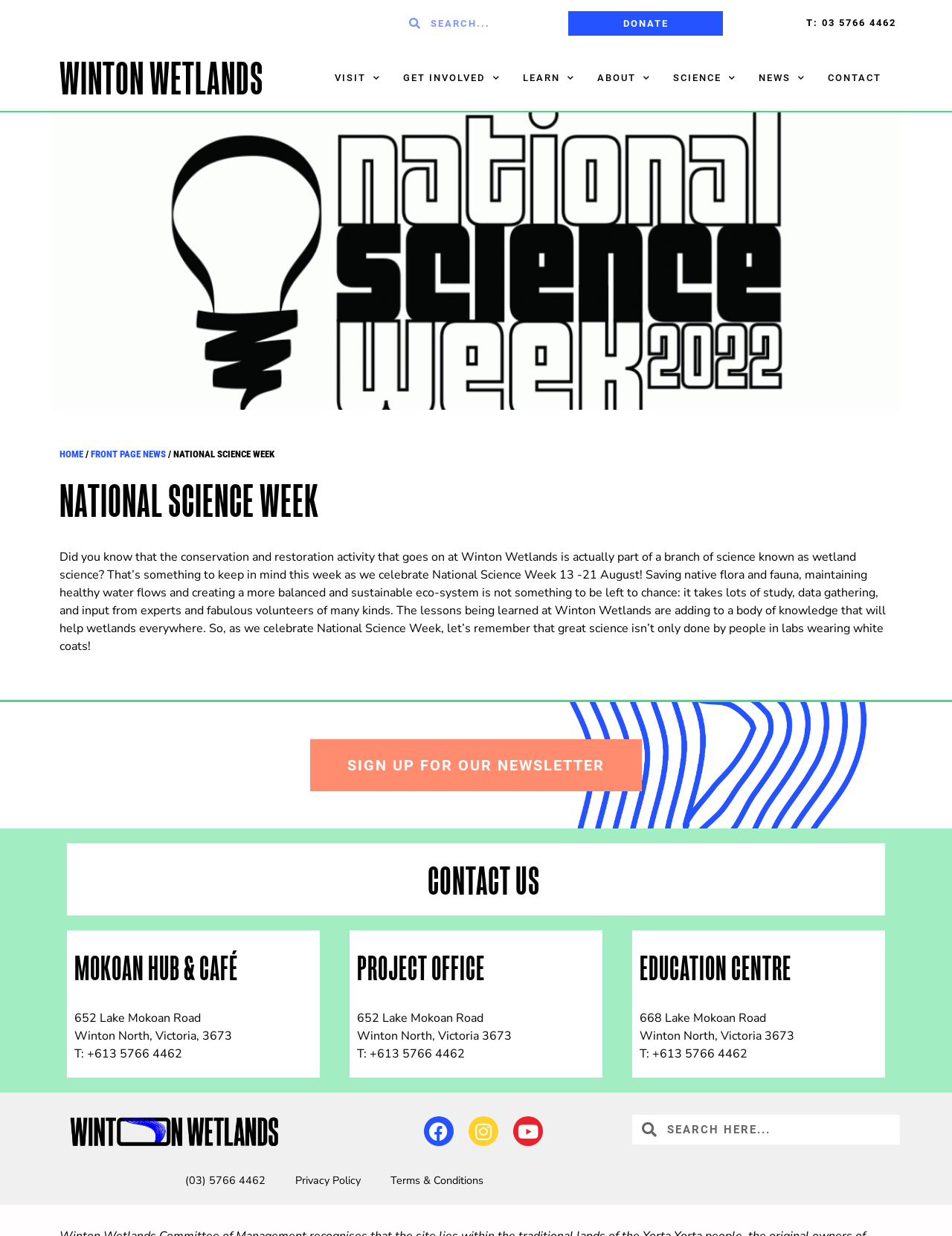Provide an in-depth description of the elements and layout of the webpage.

The webpage is about National Science Week at Winton Wetlands. At the top, there is a search bar and a "DONATE" link. To the right of the search bar, there is a phone number "T: 03 5766 4462". Below the search bar, there is a heading "WINTON WETLANDS" with a link to the same name. 

Underneath, there is a navigation menu with links to "VISIT", "GET INVOLVED", "LEARN", "ABOUT", "SCIENCE", "NEWS", and "CONTACT". Each of these links has a dropdown menu.

Below the navigation menu, there is a breadcrumb navigation with links to "HOME", "FRONT PAGE NEWS", and "NATIONAL SCIENCE WEEK". 

The main content of the webpage is a heading "NATIONAL SCIENCE WEEK" followed by a paragraph of text describing the celebration of National Science Week at Winton Wetlands. The text explains the importance of wetland science and the conservation efforts at Winton Wetlands.

To the right of the main content, there is a link to "SIGN UP FOR OUR NEWSLETTER". 

Further down, there are three sections: "CONTACT US", "MOKOAN HUB & CAFÉ", and "PROJECT OFFICE", each with their respective addresses and phone numbers. 

At the bottom of the webpage, there are social media links to Facebook, Instagram, and Youtube, as well as a search bar and links to "(03) 5766 4462", "Privacy Policy", and "Terms & Conditions".